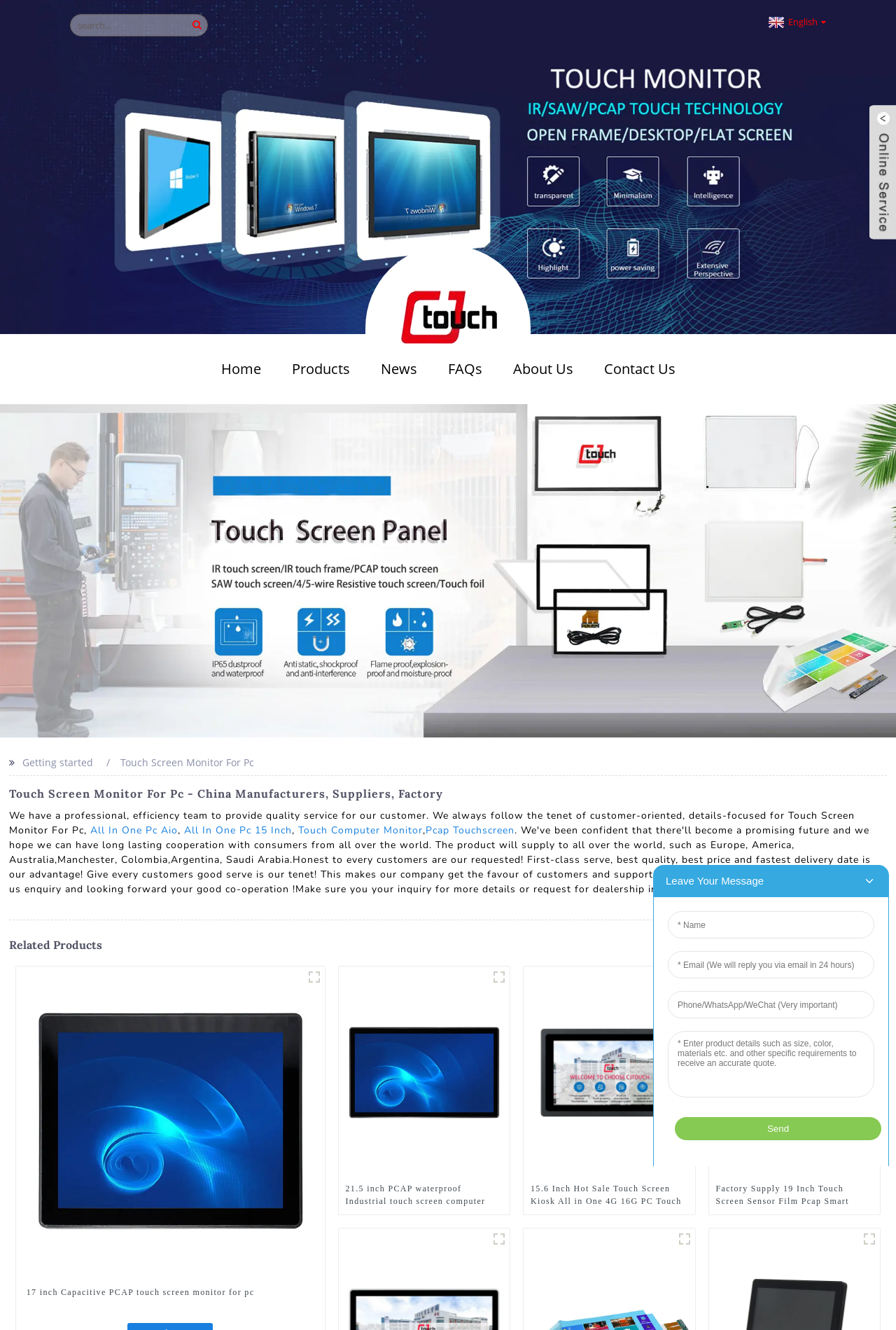Determine the bounding box coordinates in the format (top-left x, top-left y, bottom-right x, bottom-right y). Ensure all values are floating point numbers between 0 and 1. Identify the bounding box of the UI element described by: Touch Screen Monitor For Pc

[0.134, 0.568, 0.283, 0.578]